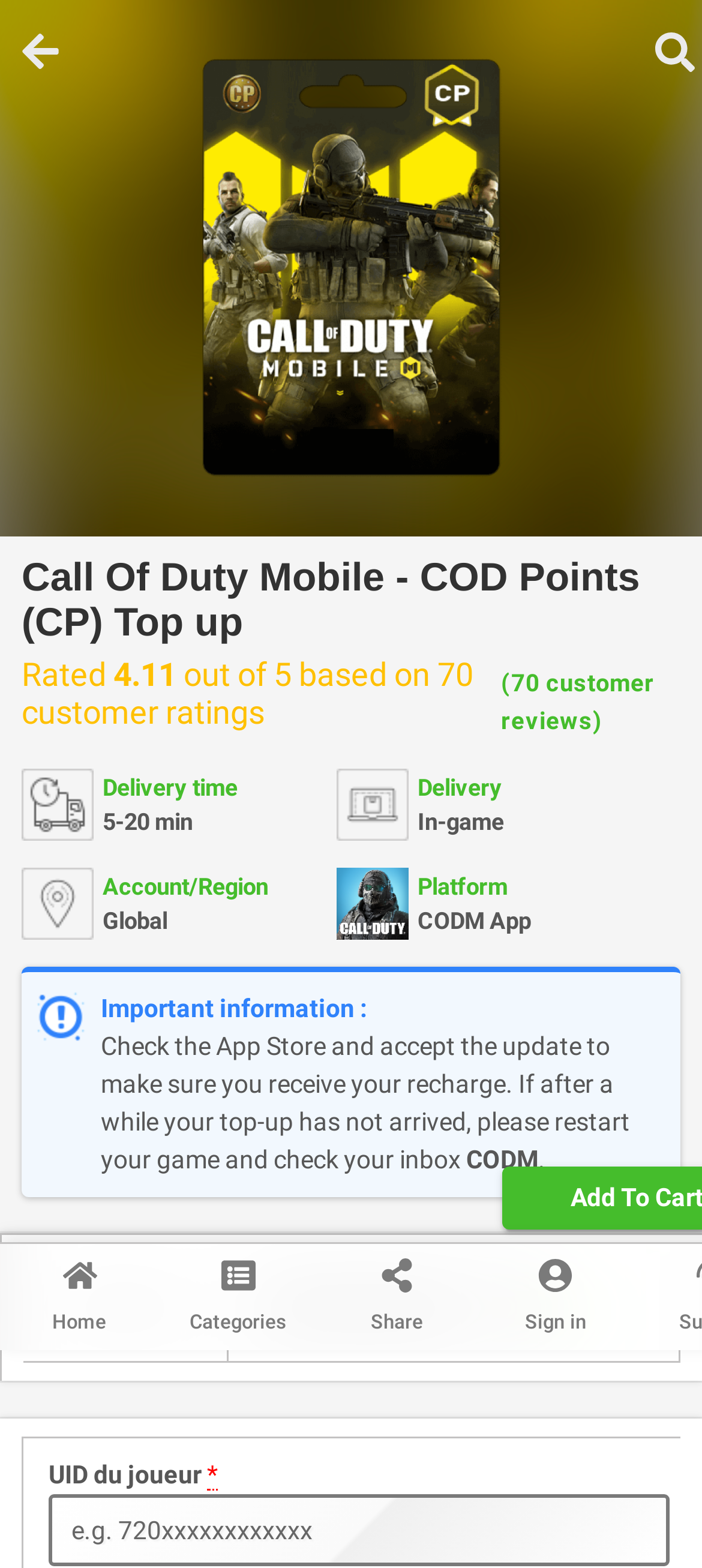Given the element description, predict the bounding box coordinates in the format (top-left x, top-left y, bottom-right x, bottom-right y). Make sure all values are between 0 and 1. Here is the element description: alt="| 3MKSTORE" title="1644706592291_copy_342x471-768x1057-_1_-_1_"

[0.284, 0.037, 0.716, 0.304]